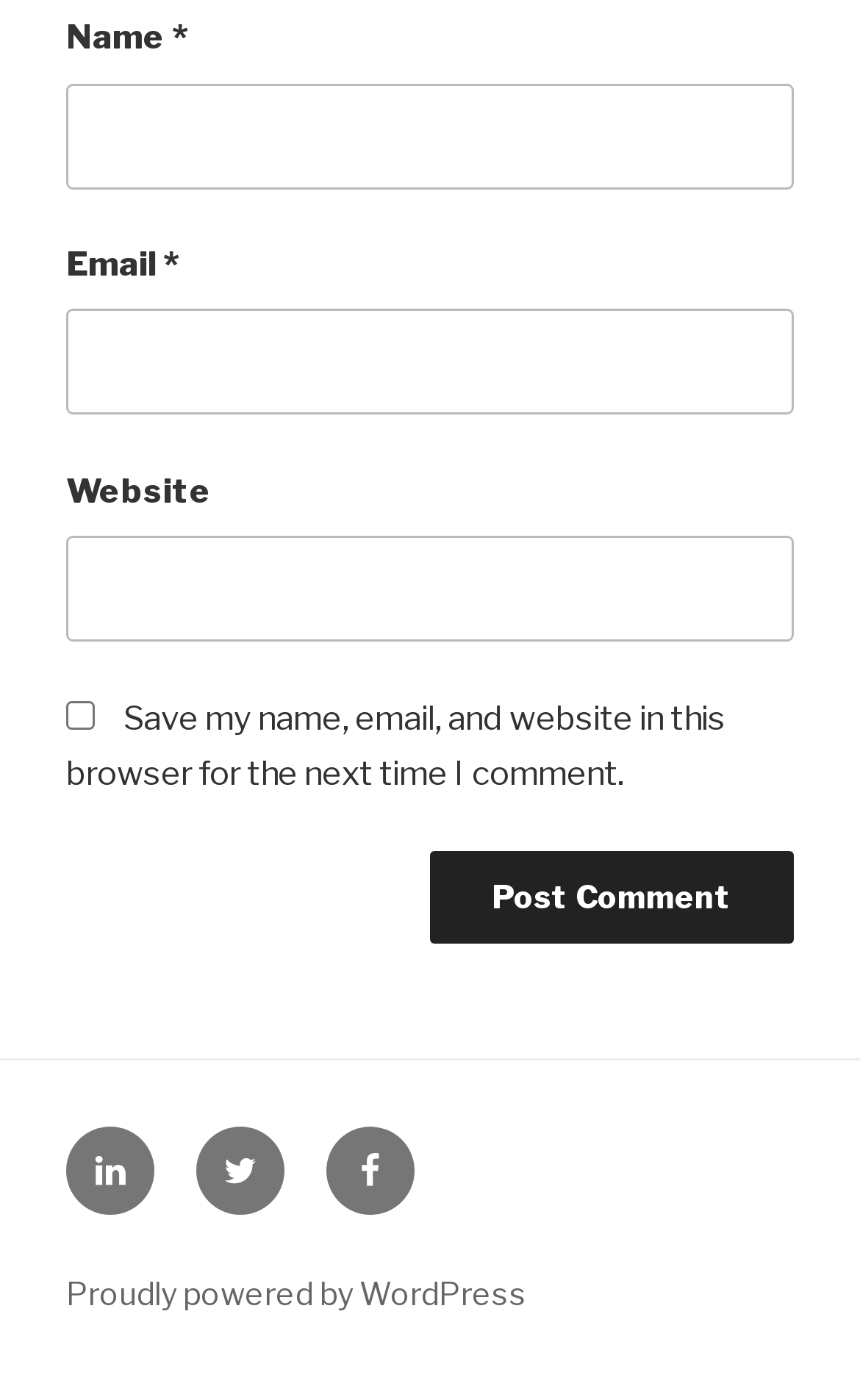Carefully examine the image and provide an in-depth answer to the question: How many social media links are in the footer?

In the footer section, there is a navigation menu labeled 'Footer Social Links Menu' which contains three links: 'LinkedIn', 'Twitter', and 'Facebook'.